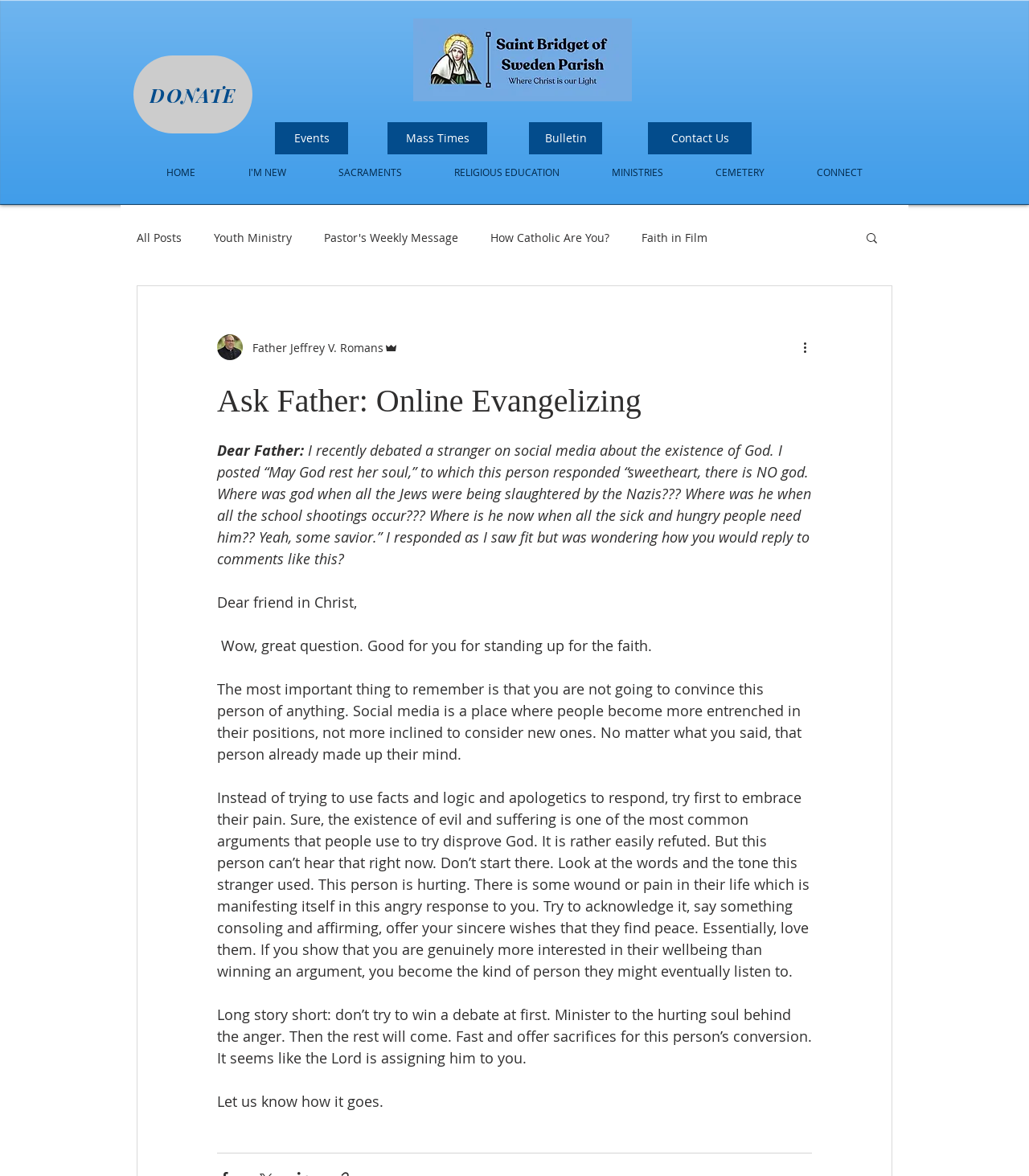Predict the bounding box of the UI element that fits this description: "Faith in Film".

[0.623, 0.195, 0.688, 0.208]